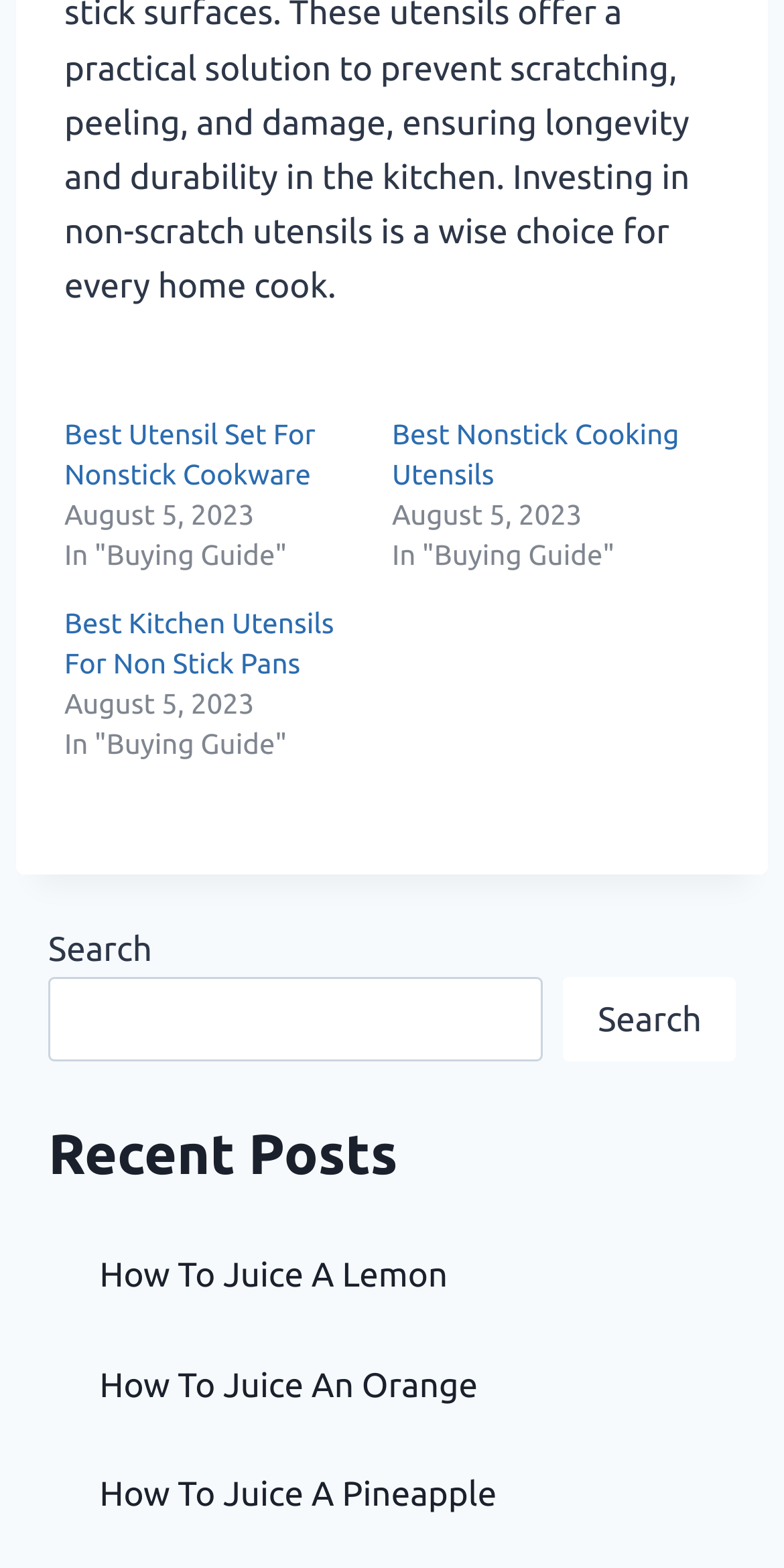Please identify the bounding box coordinates of the element's region that I should click in order to complete the following instruction: "Read the post about Best Nonstick Cooking Utensils". The bounding box coordinates consist of four float numbers between 0 and 1, i.e., [left, top, right, bottom].

[0.5, 0.266, 0.866, 0.312]